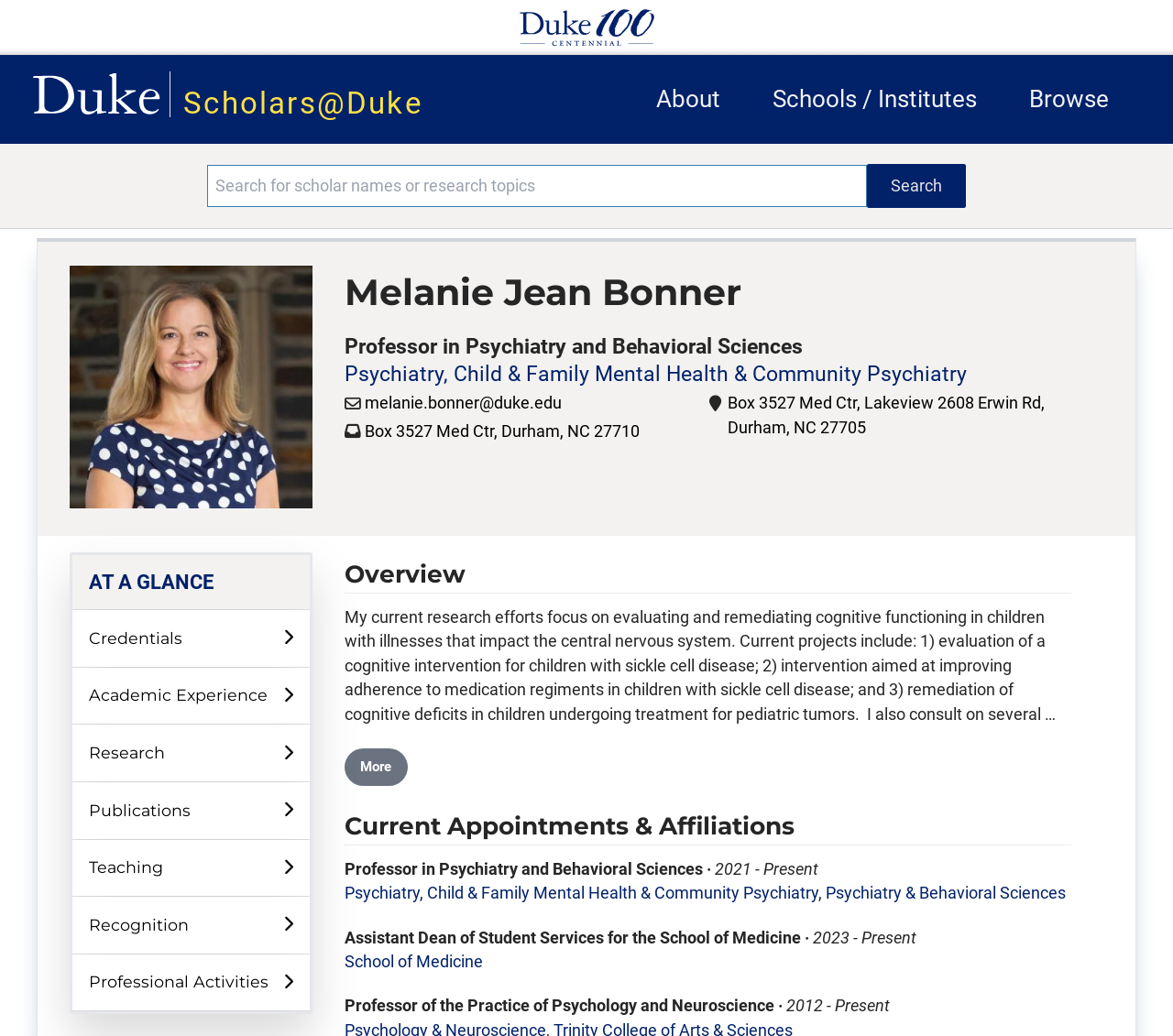Extract the main title from the webpage and generate its text.

Melanie Jean Bonner